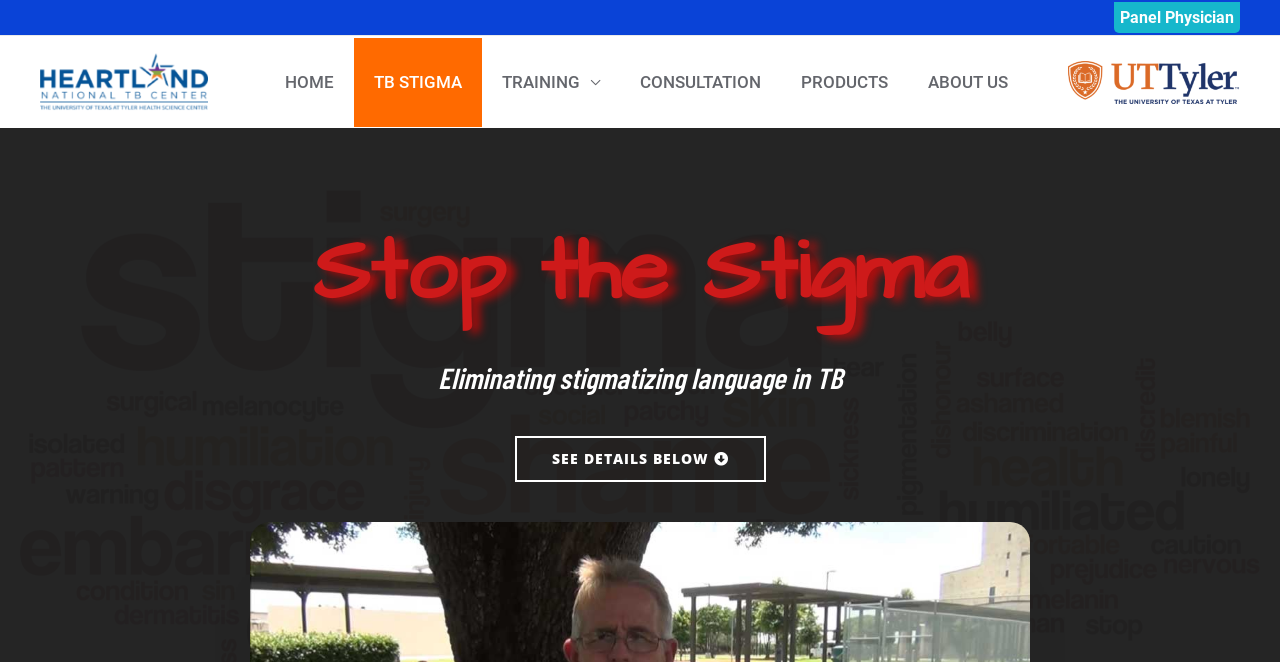What is the purpose of the webpage?
Look at the screenshot and give a one-word or phrase answer.

TB Stigma